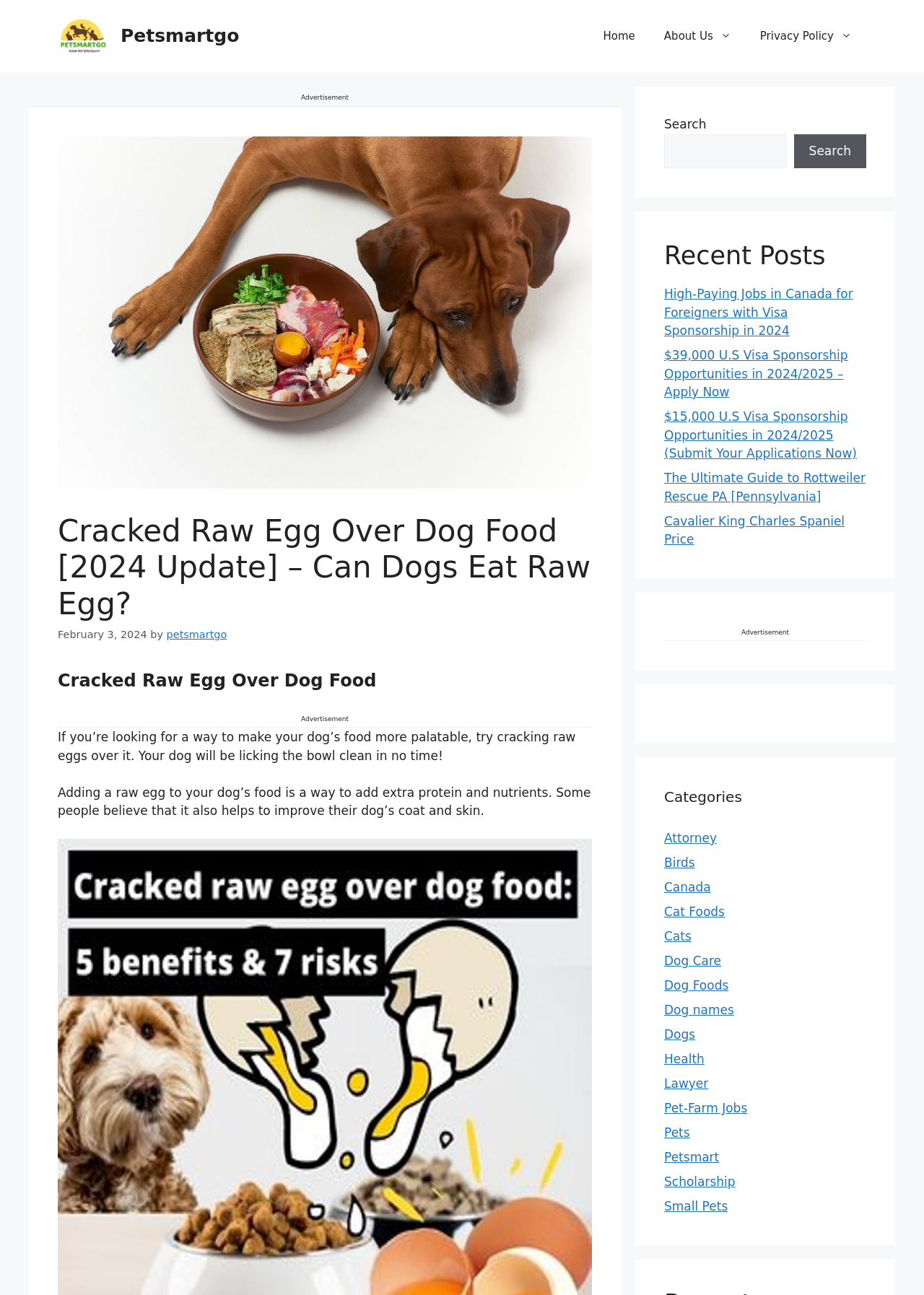Create a detailed summary of the webpage's content and design.

This webpage is about adding cracked raw eggs to dog food, with the main title "Cracked Raw Egg Over Dog Food [2024 Update] - Can Dogs Eat Raw Egg?" at the top. Below the title, there is a time stamp indicating the article was published on February 3, 2024, and the author is from "petsmartgo". 

On the top left, there is a banner with the site's logo "Petsmartgo" and a navigation menu with links to "Home", "About Us", and "Privacy Policy". On the top right, there is an advertisement section with a heading "Advertisement" and an image related to cracked raw eggs over dog food.

The main content area has a heading "Cracked Raw Egg Over Dog Food" and two paragraphs of text. The first paragraph explains that adding a raw egg to dog food can make it more palatable and provide extra protein and nutrients. The second paragraph mentions that some people believe it also improves their dog's coat and skin.

On the right side of the page, there is a search bar with a button to search the site. Below the search bar, there is a section titled "Recent Posts" with links to five recent articles on various topics, including jobs in Canada, visa sponsorship, and pet care.

Further down the page, there are four sections labeled "Categories" with links to 18 categories, including "Attorney", "Birds", "Canada", "Cat Foods", and "Dogs". These categories are likely related to the topics covered on the website.

Throughout the page, there are several advertisements with headings "Advertisement" and images.